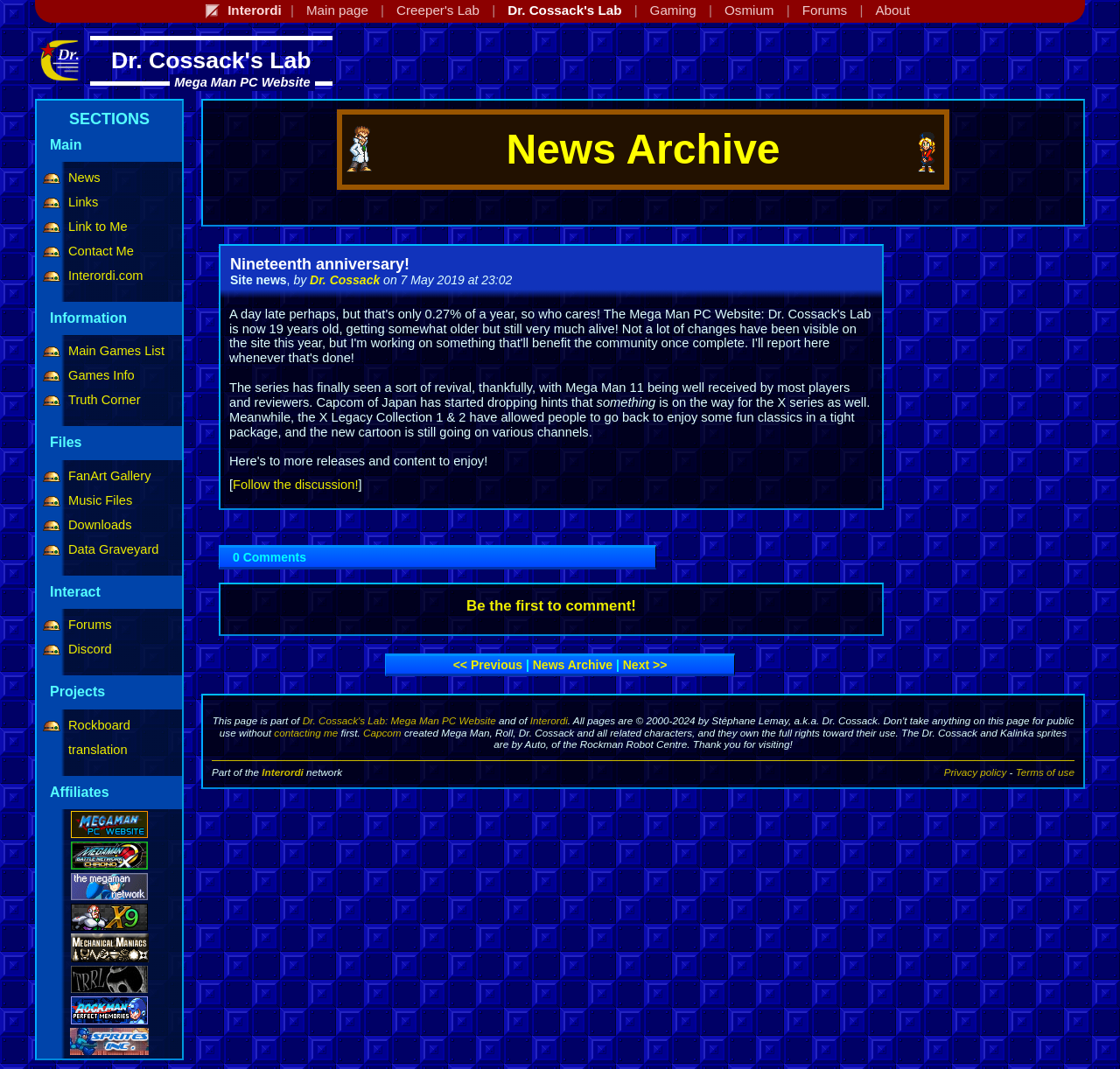Give a concise answer using only one word or phrase for this question:
What are the sections available on the website?

Main, Information, Files, Interact, Projects, Affiliates